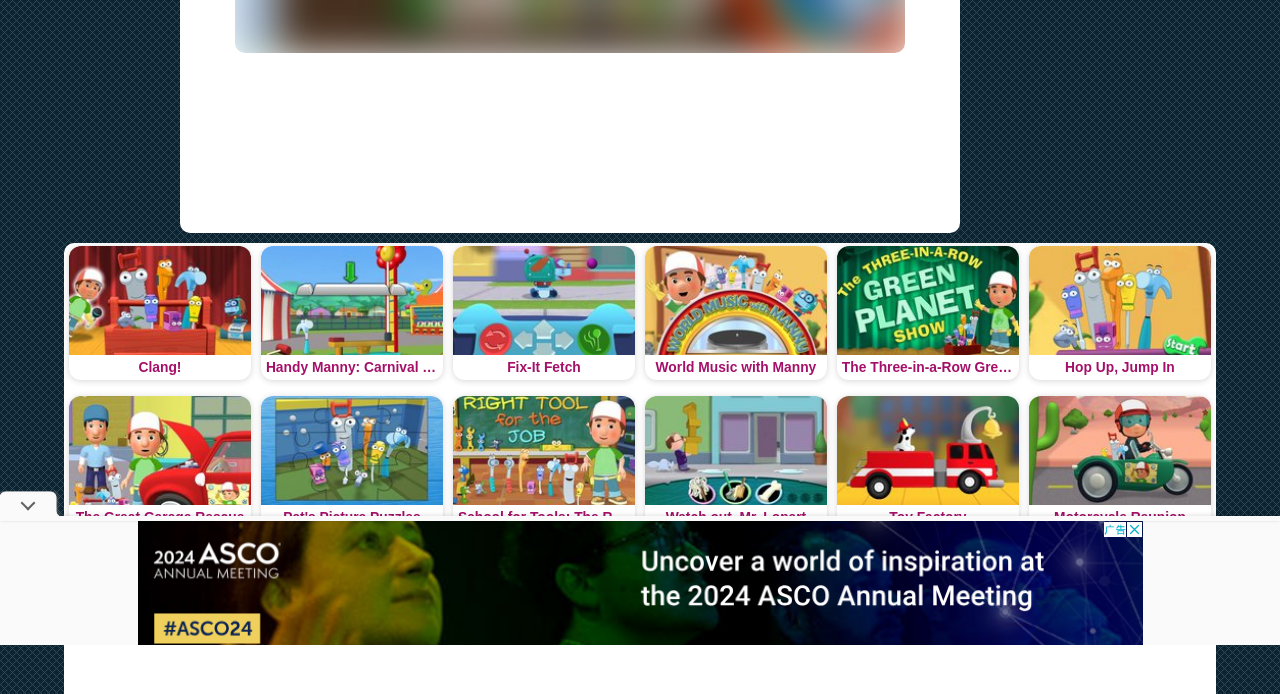Based on the element description: "Clang!", identify the bounding box coordinates for this UI element. The coordinates must be four float numbers between 0 and 1, listed as [left, top, right, bottom].

[0.054, 0.354, 0.196, 0.547]